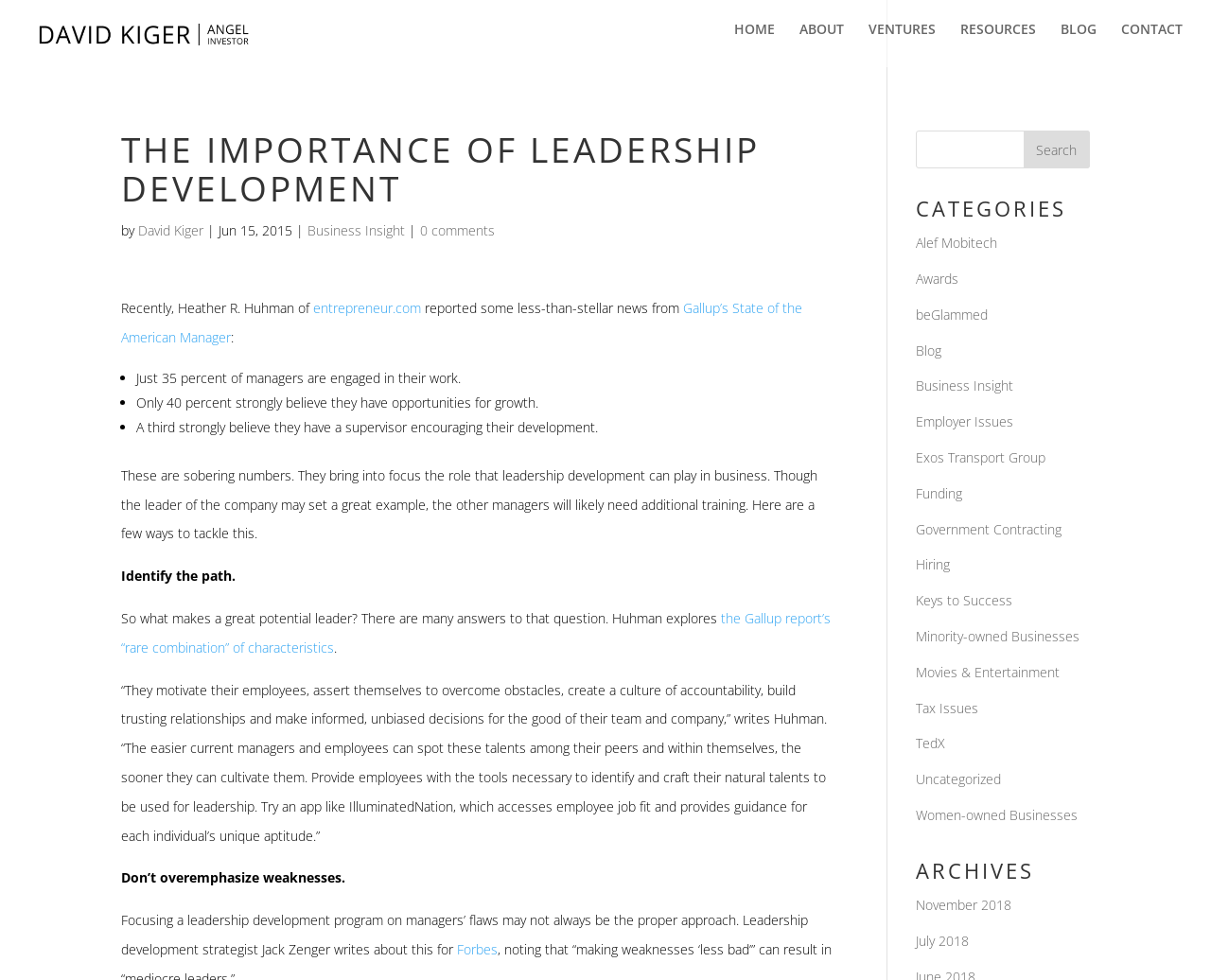What is the percentage of managers who are engaged in their work?
Could you give a comprehensive explanation in response to this question?

I found the answer by reading the text 'Just 35 percent of managers are engaged in their work.' which is a bullet point in the article.